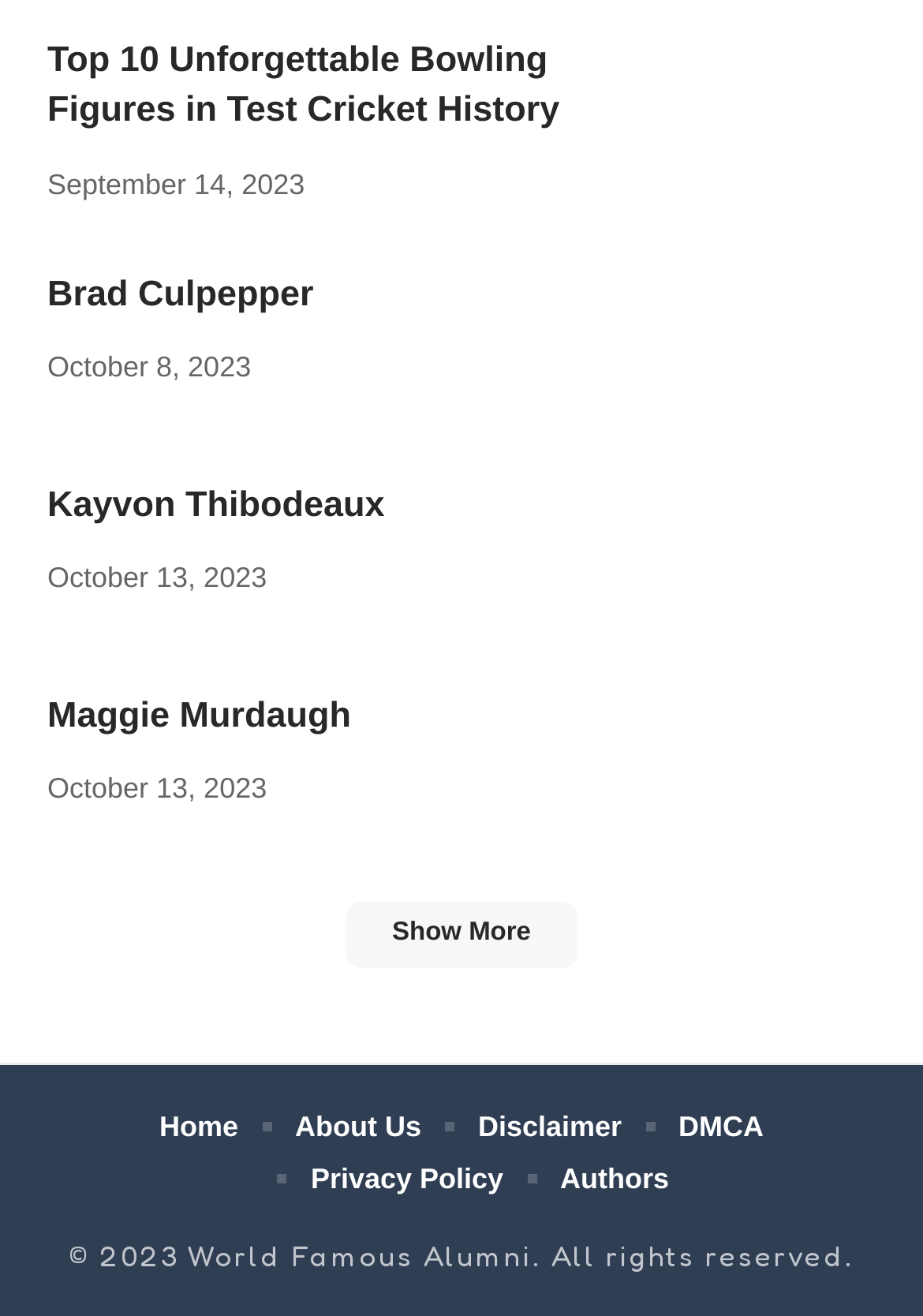Can you provide the bounding box coordinates for the element that should be clicked to implement the instruction: "Show more alumni"?

[0.373, 0.684, 0.626, 0.735]